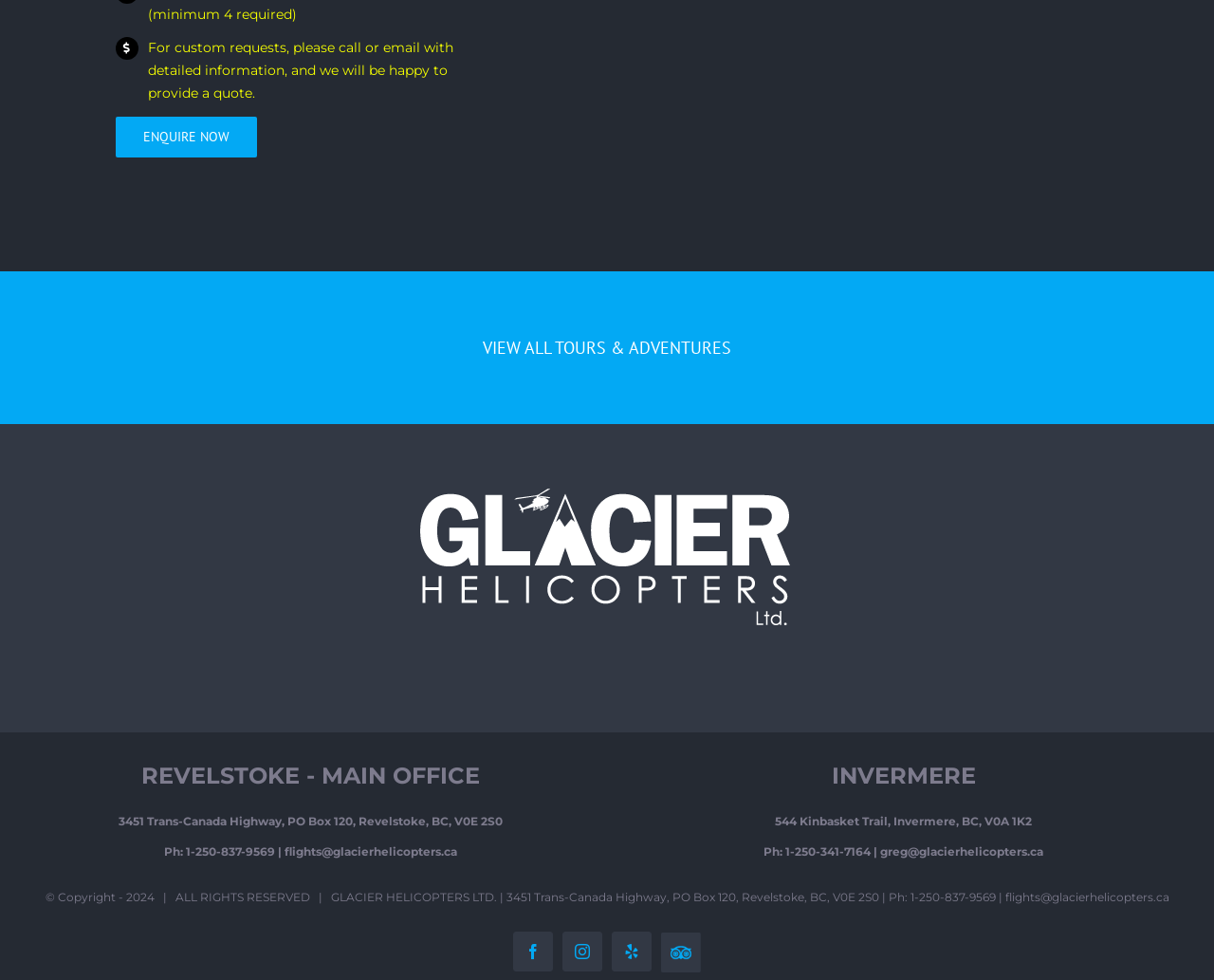Observe the image and answer the following question in detail: What is the company's email address for flights?

I found this information by looking at the link 'flights@glacierhelicopters.ca' which appears twice on the page, once in the main office contact information and once in the footer.